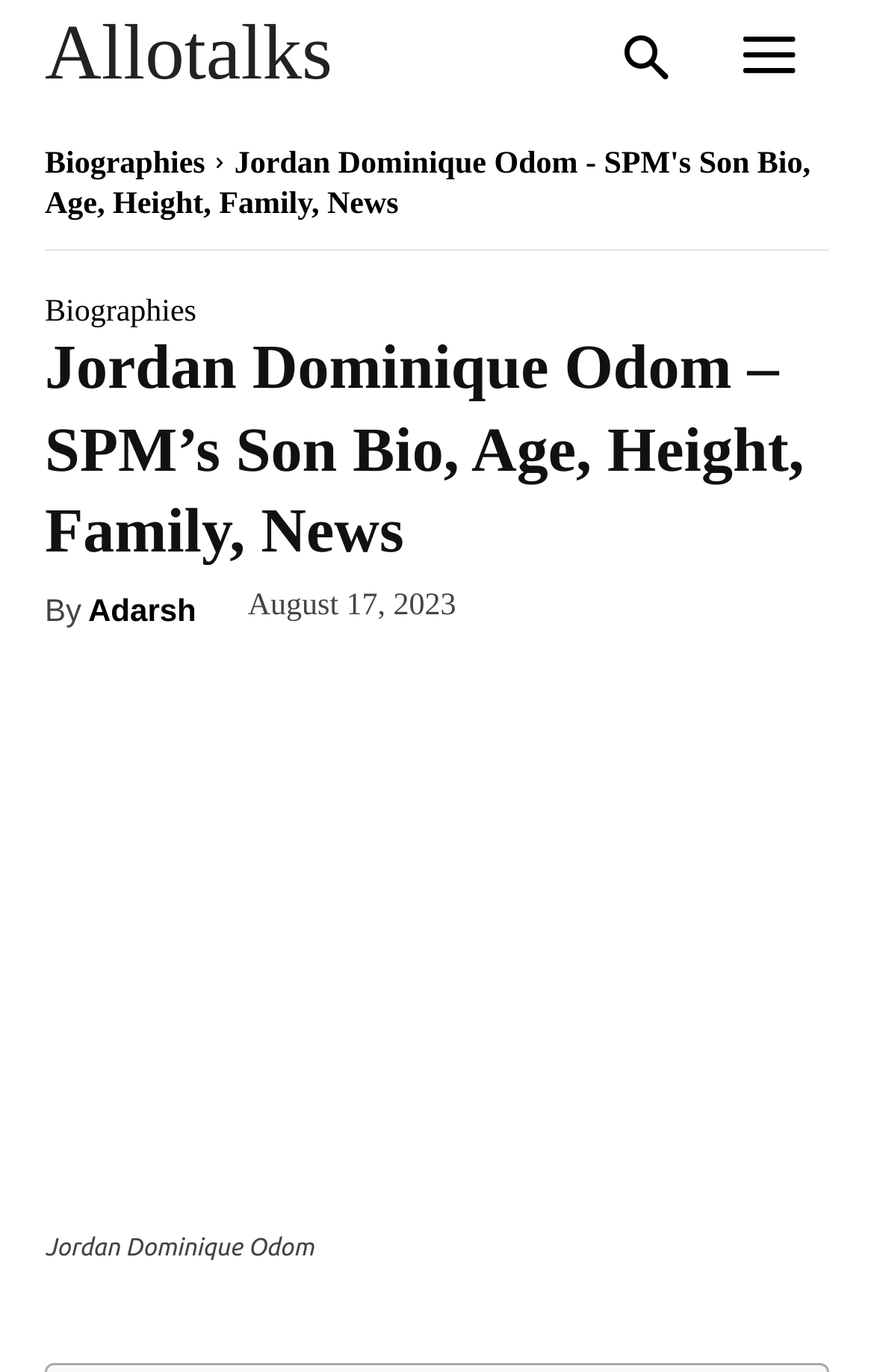Kindly provide the bounding box coordinates of the section you need to click on to fulfill the given instruction: "Check the news posted on August 17, 2023".

[0.284, 0.431, 0.522, 0.455]